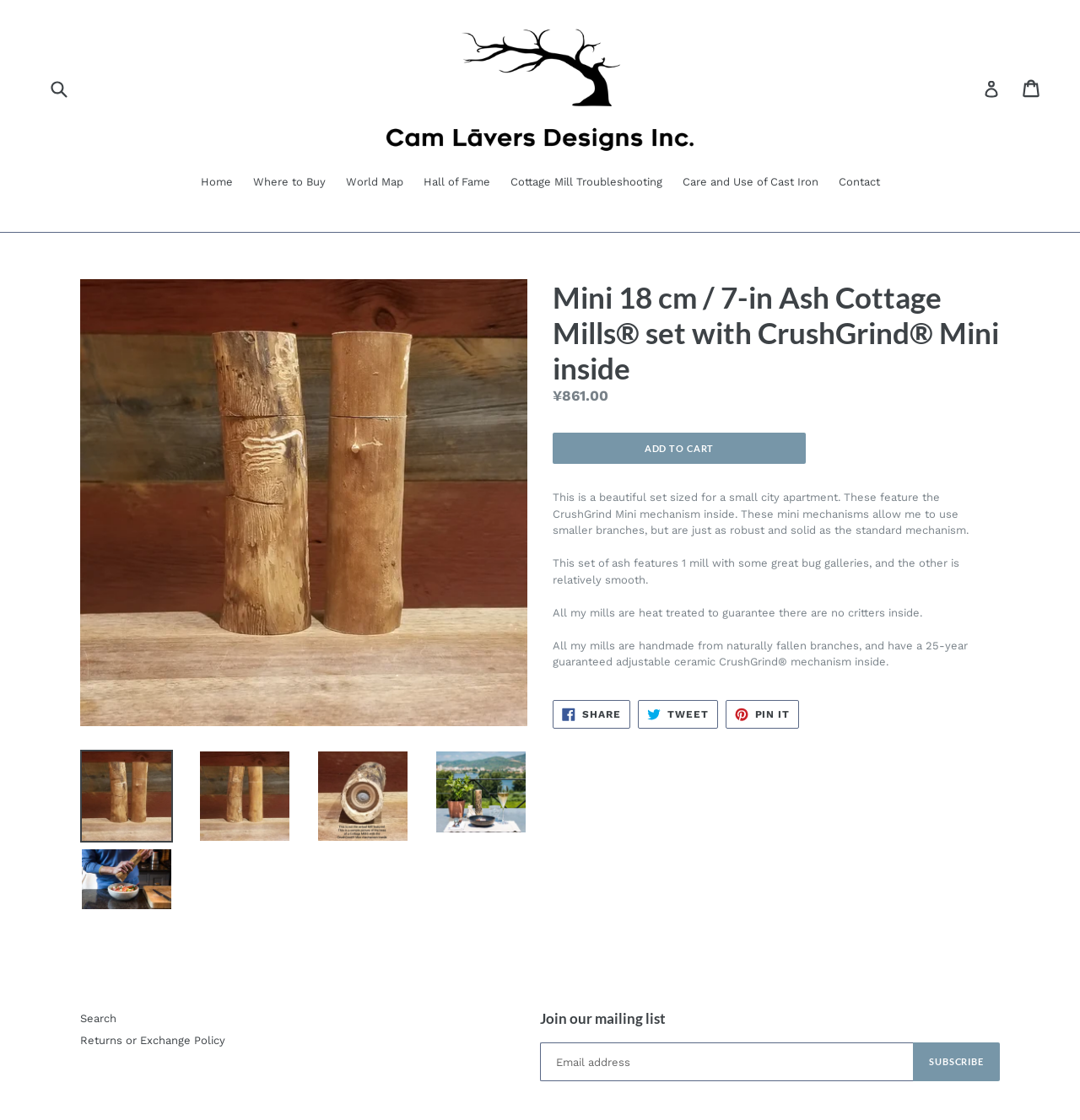Detail the webpage's structure and highlights in your description.

This webpage is an e-commerce page for a product called "Mini 18 cm / 7-in Ash Cottage Mills set with CrushGrind Mini inside" from Cam Lavers Designs. At the top of the page, there is a search bar and a navigation menu with links to "Home", "Where to Buy", "World Map", "Hall of Fame", "Cottage Mill Troubleshooting", "Care and Use of Cast Iron", and "Contact". 

Below the navigation menu, there is a large image of the product, which is a set of wooden mills. The product name is written in a heading above the image. 

To the right of the image, there is a section with product information, including the regular price of ¥861.00 and an "ADD TO CART" button. Below this section, there is a detailed product description, which explains that the set is suitable for small city apartments, features the CrushGrind Mini mechanism, and is made from naturally fallen branches with a 25-year guaranteed adjustable ceramic CrushGrind mechanism.

Further down the page, there are social media links to share the product on Facebook, Twitter, and Pinterest. At the bottom of the page, there are links to "Search", "Returns or Exchange Policy", and a section to join the mailing list with a textbox and a "SUBSCRIBE" button.